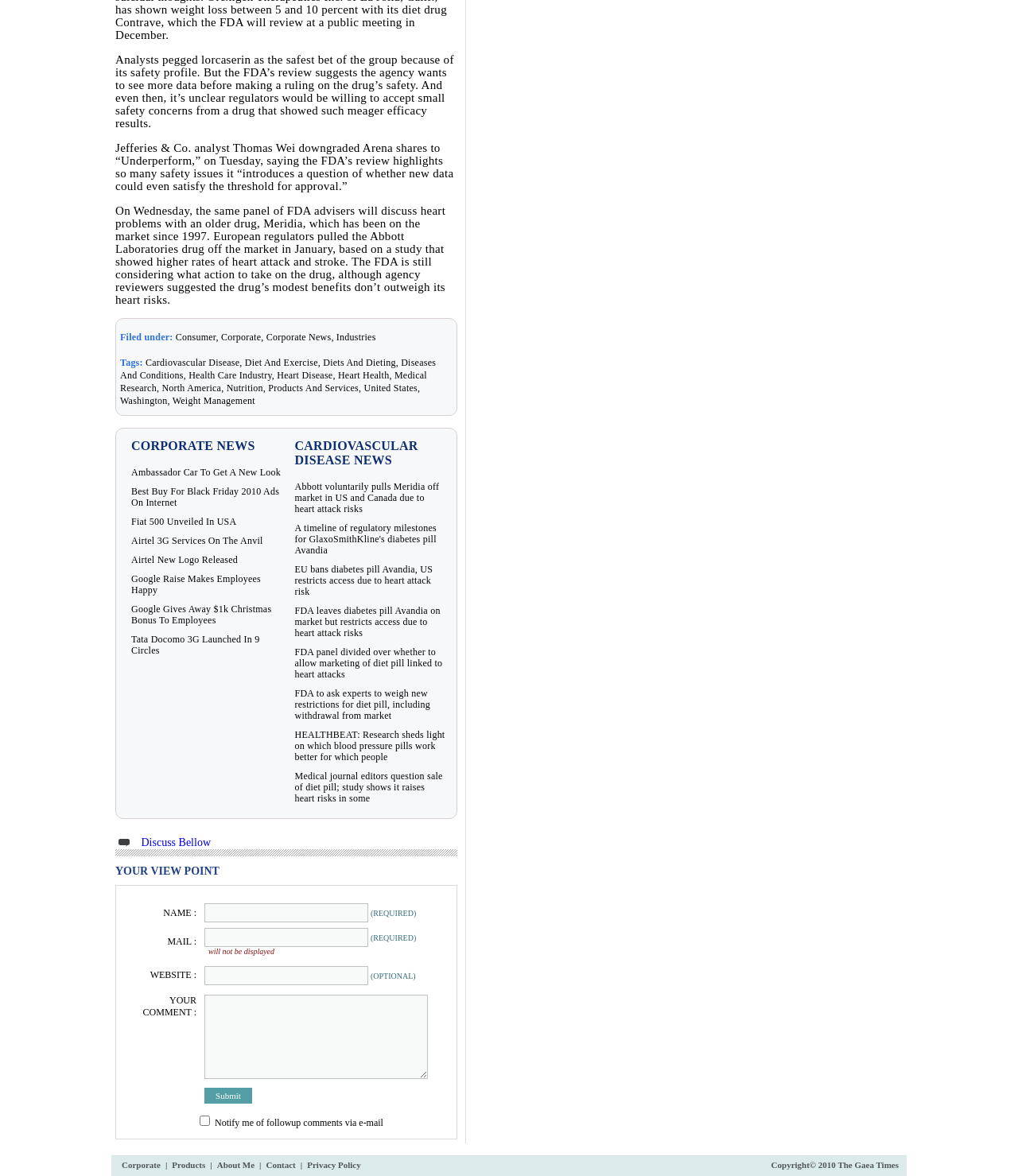Determine the bounding box coordinates of the clickable element to complete this instruction: "Click on the 'Submit' button". Provide the coordinates in the format of four float numbers between 0 and 1, [left, top, right, bottom].

[0.212, 0.928, 0.237, 0.936]